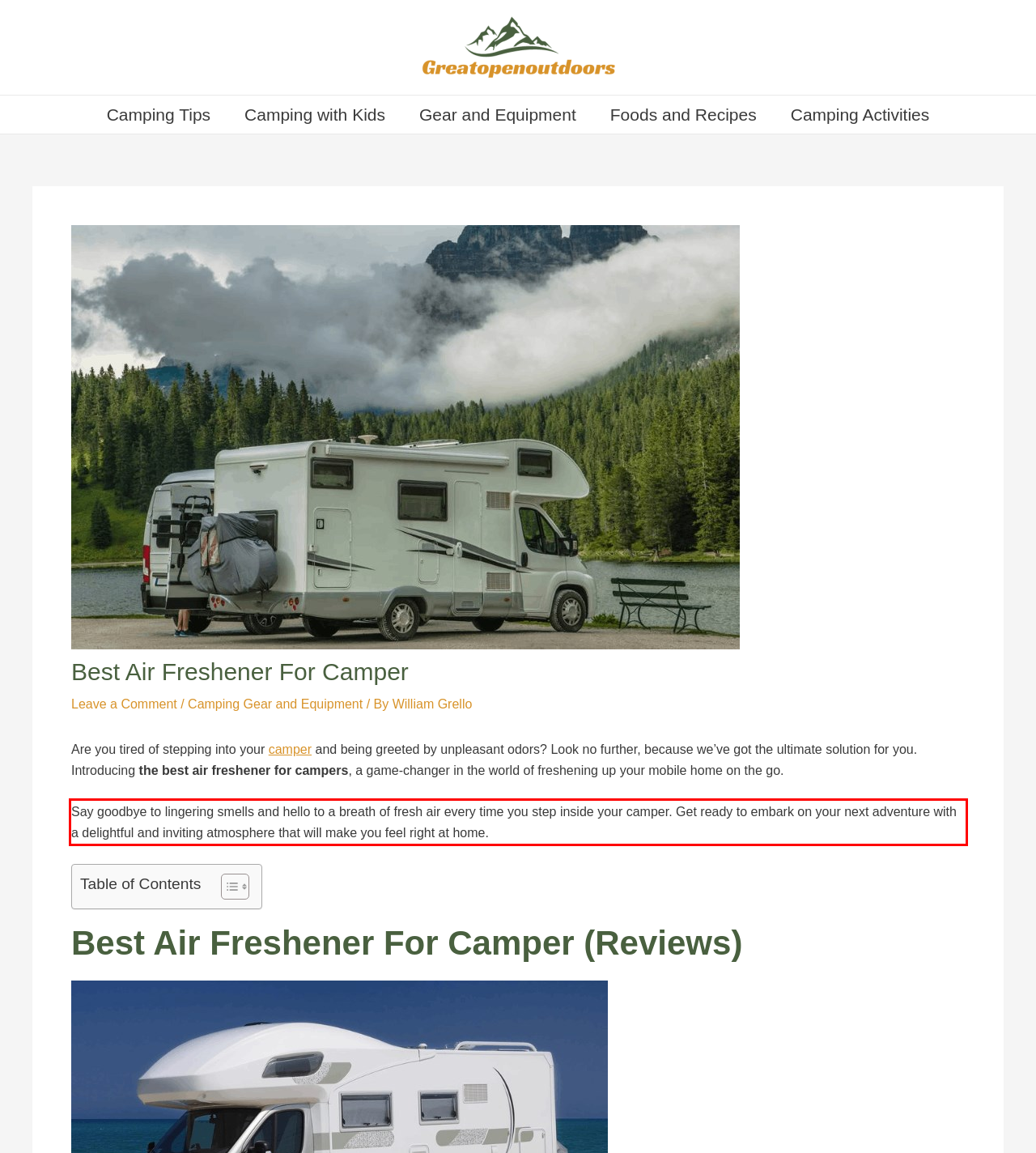Within the screenshot of the webpage, locate the red bounding box and use OCR to identify and provide the text content inside it.

Say goodbye to lingering smells and hello to a breath of fresh air every time you step inside your camper. Get ready to embark on your next adventure with a delightful and inviting atmosphere that will make you feel right at home.